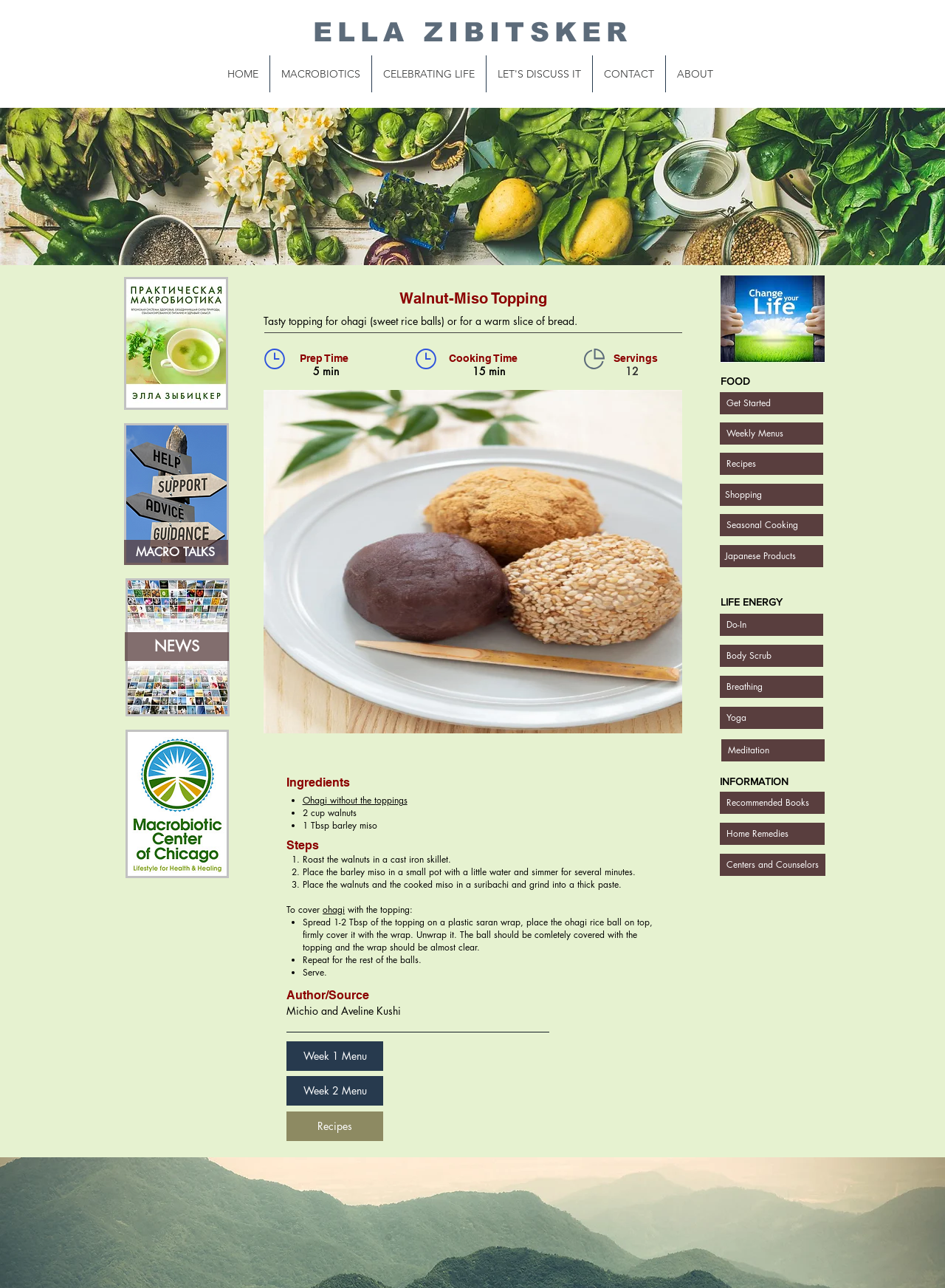Please specify the bounding box coordinates of the area that should be clicked to accomplish the following instruction: "Read related post 'Understanding WordPress Query: A Comprehensive Guide for Developers'". The coordinates should consist of four float numbers between 0 and 1, i.e., [left, top, right, bottom].

None